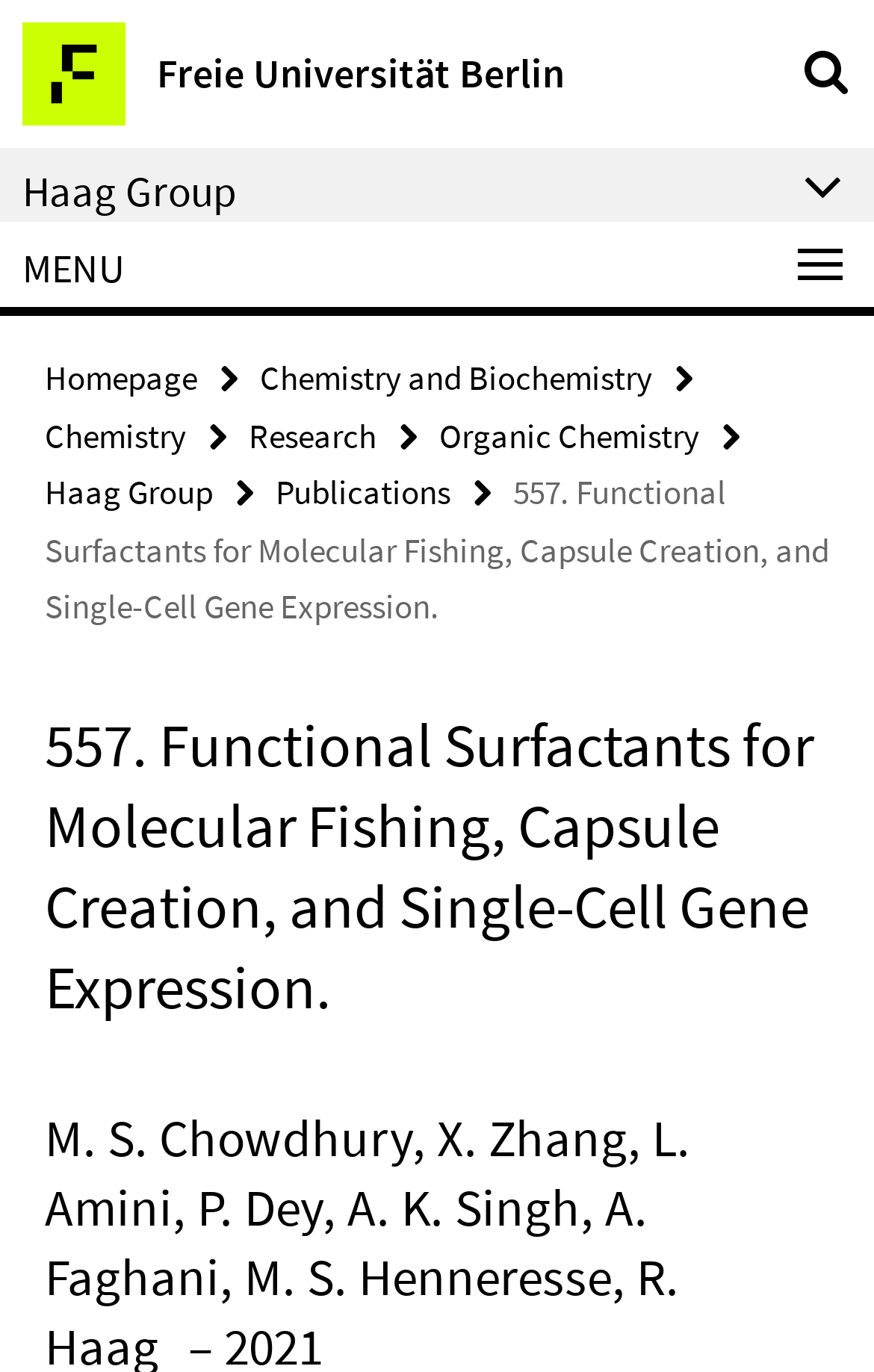What is the type of chemistry mentioned?
Please provide a single word or phrase as your answer based on the screenshot.

Organic Chemistry